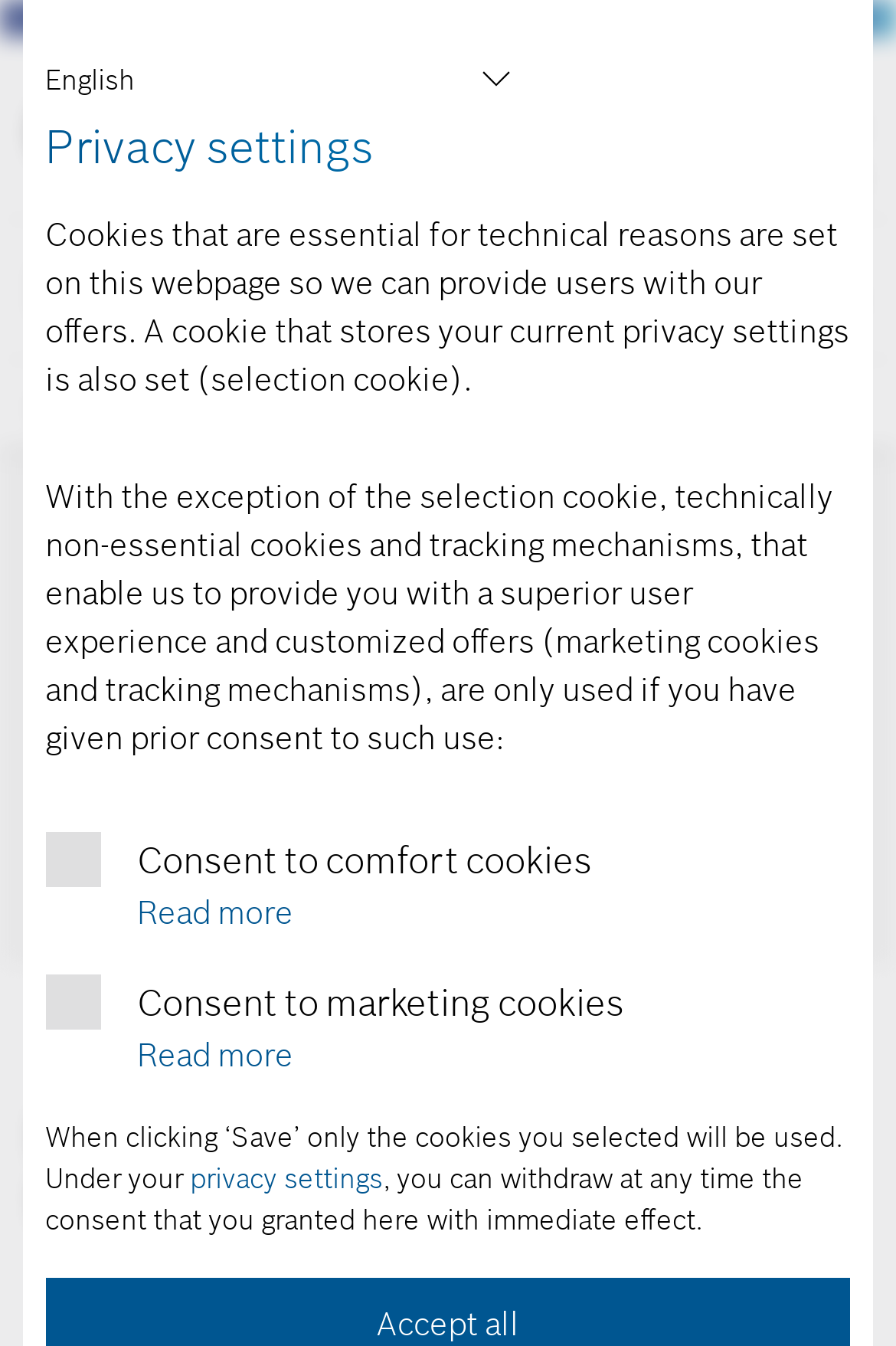Find the bounding box coordinates of the area that needs to be clicked in order to achieve the following instruction: "Click the 'User' link". The coordinates should be specified as four float numbers between 0 and 1, i.e., [left, top, right, bottom].

[0.792, 0.195, 0.872, 0.229]